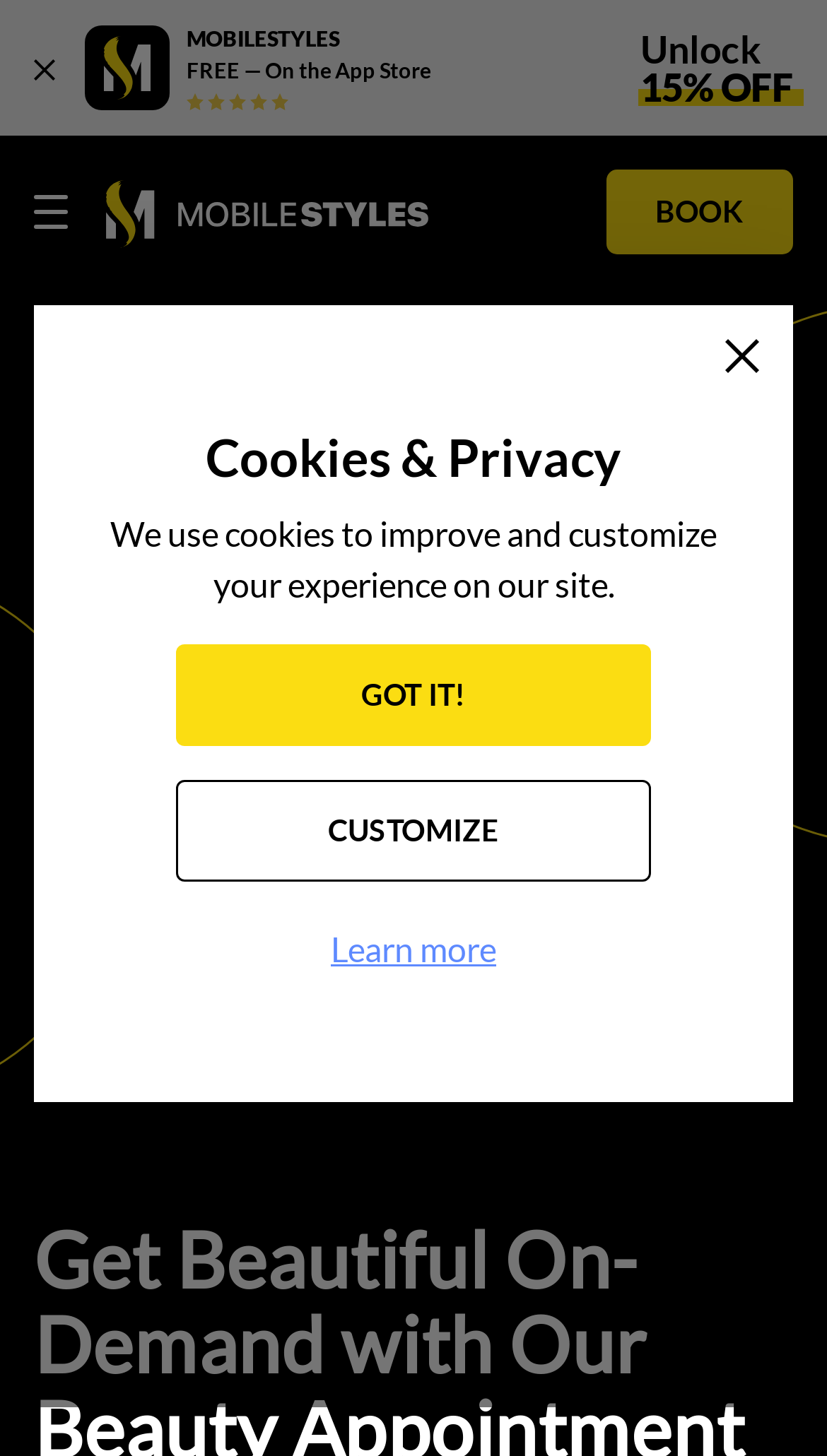Please determine the bounding box coordinates for the UI element described here. Use the format (top-left x, top-left y, bottom-right x, bottom-right y) with values bounded between 0 and 1: parent_node: Cookies & Privacy title="Close"

[0.856, 0.221, 0.938, 0.268]